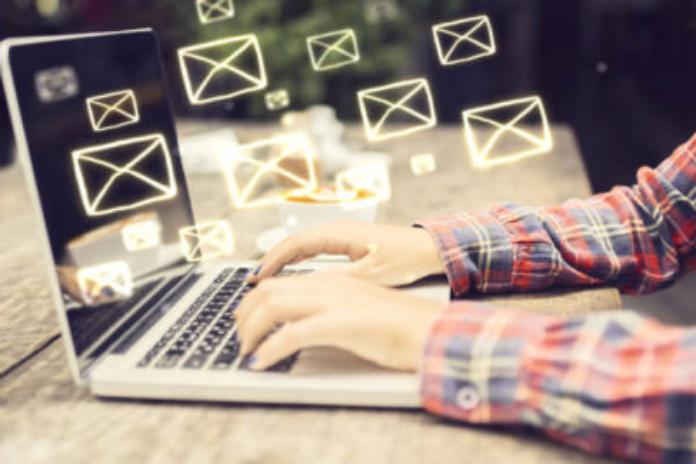What kind of atmosphere is conveyed by the user's attire?
Answer the question with a single word or phrase derived from the image.

Relaxed yet productive